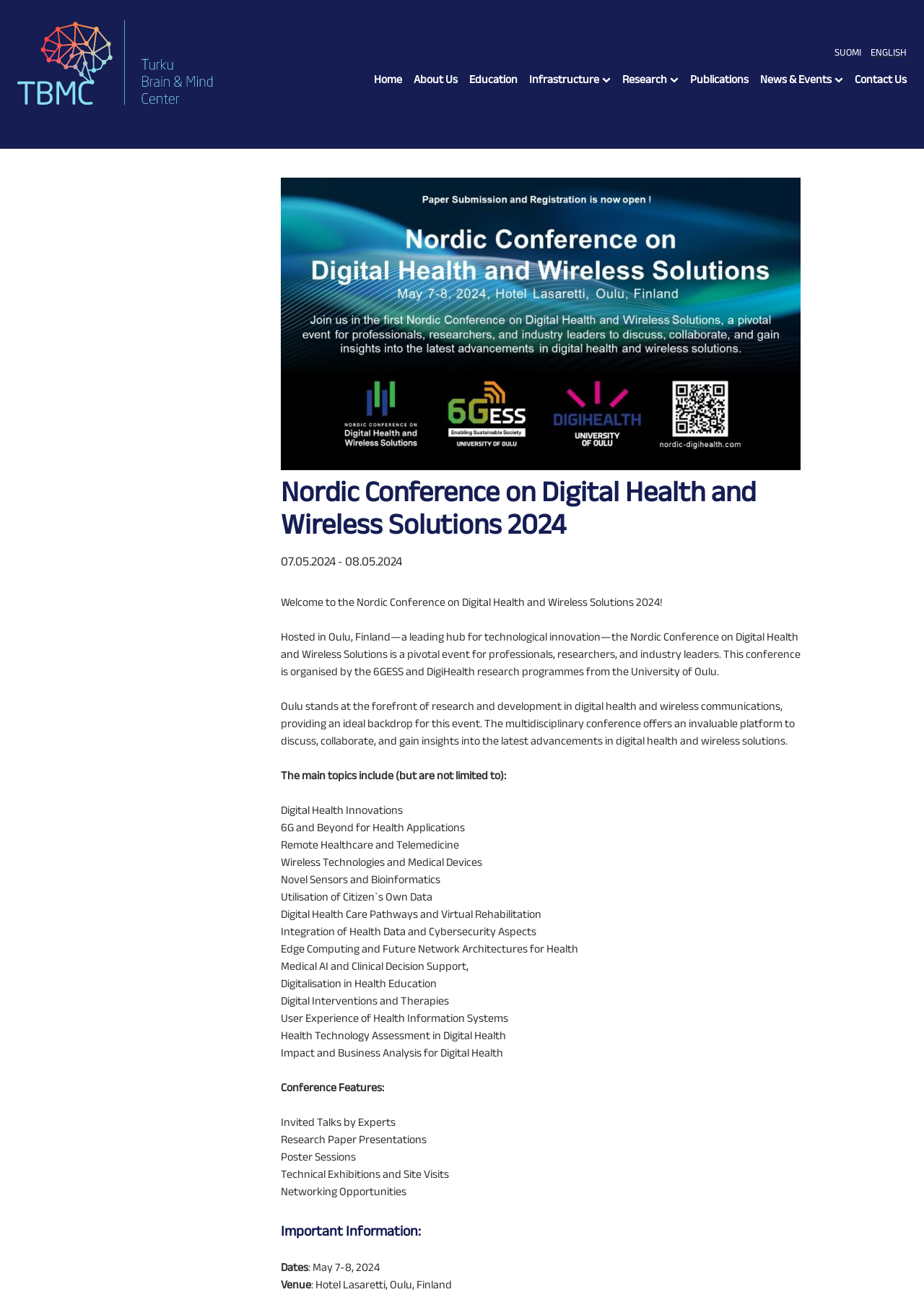Determine the main heading text of the webpage.

Nordic Conference on Digital Health and Wireless Solutions 2024